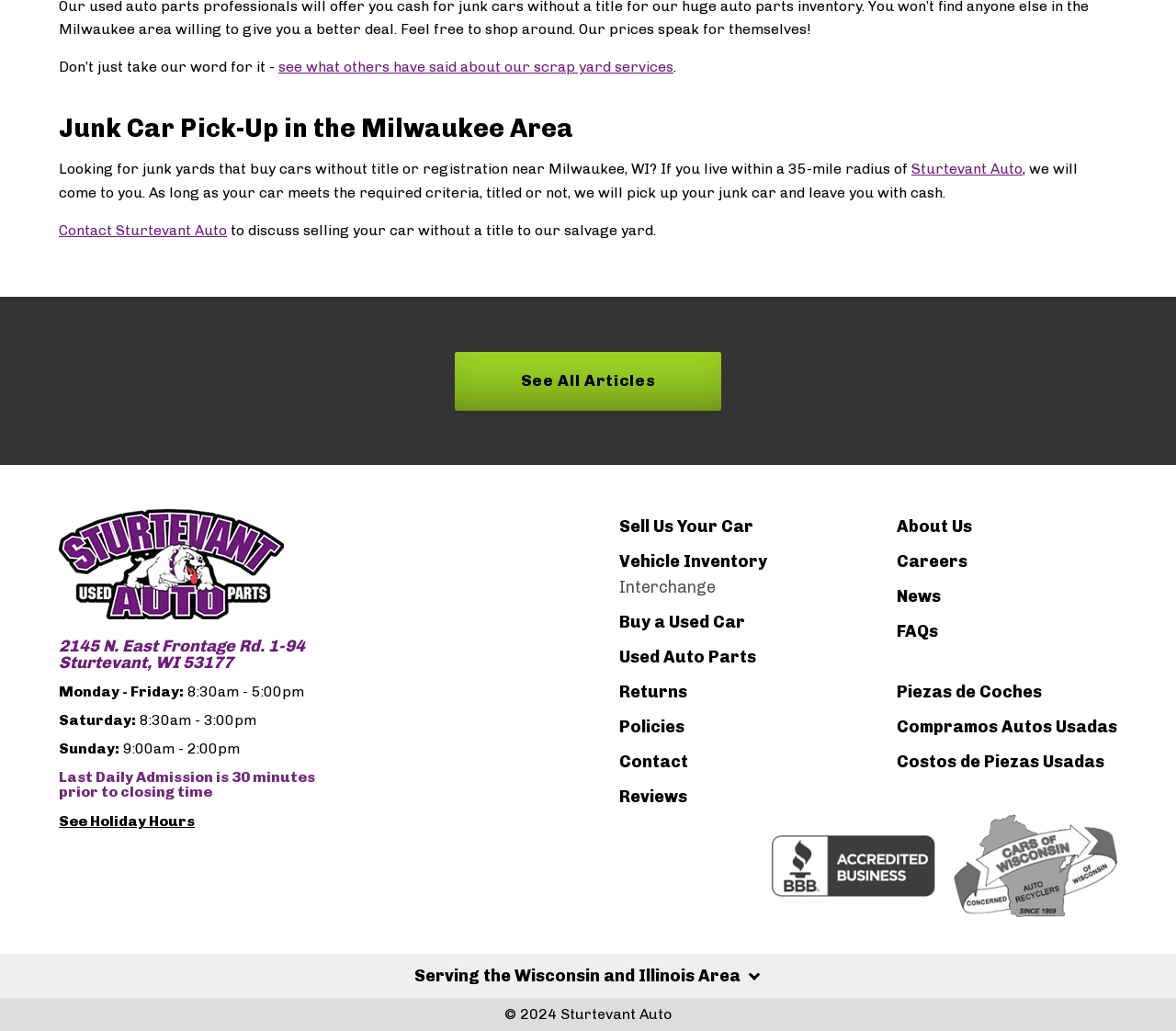What are the hours of operation on Saturday?
Refer to the image and provide a detailed answer to the question.

The hours of operation on Saturday can be found in the StaticText 'Saturday:' and '8:30am - 3:00pm' which are located near the bottom of the webpage.